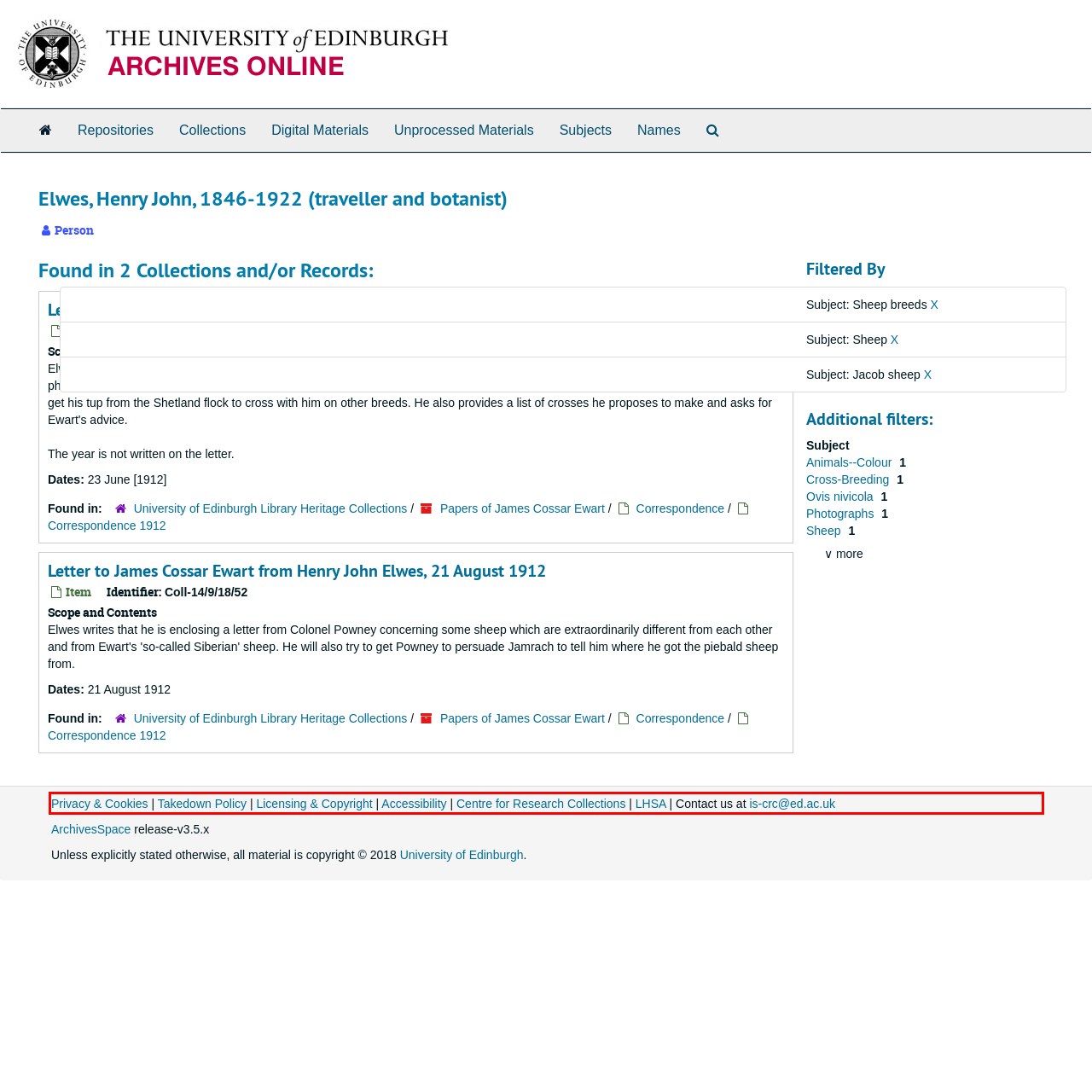Please perform OCR on the text content within the red bounding box that is highlighted in the provided webpage screenshot.

Privacy & Cookies | Takedown Policy | Licensing & Copyright | Accessibility | Centre for Research Collections | LHSA | Contact us at is-crc@ed.ac.uk